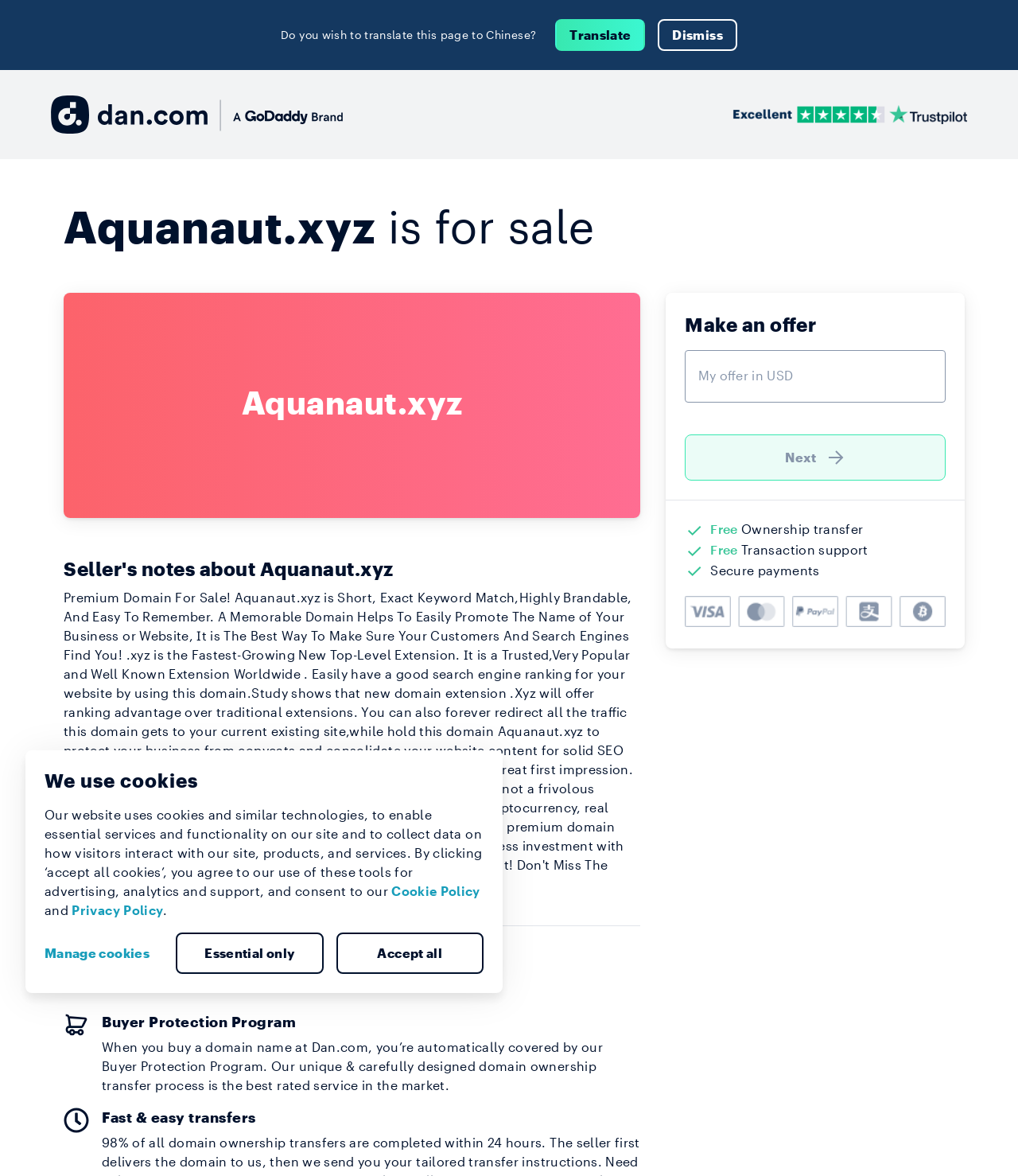Kindly determine the bounding box coordinates for the area that needs to be clicked to execute this instruction: "Make an offer".

[0.673, 0.265, 0.929, 0.287]